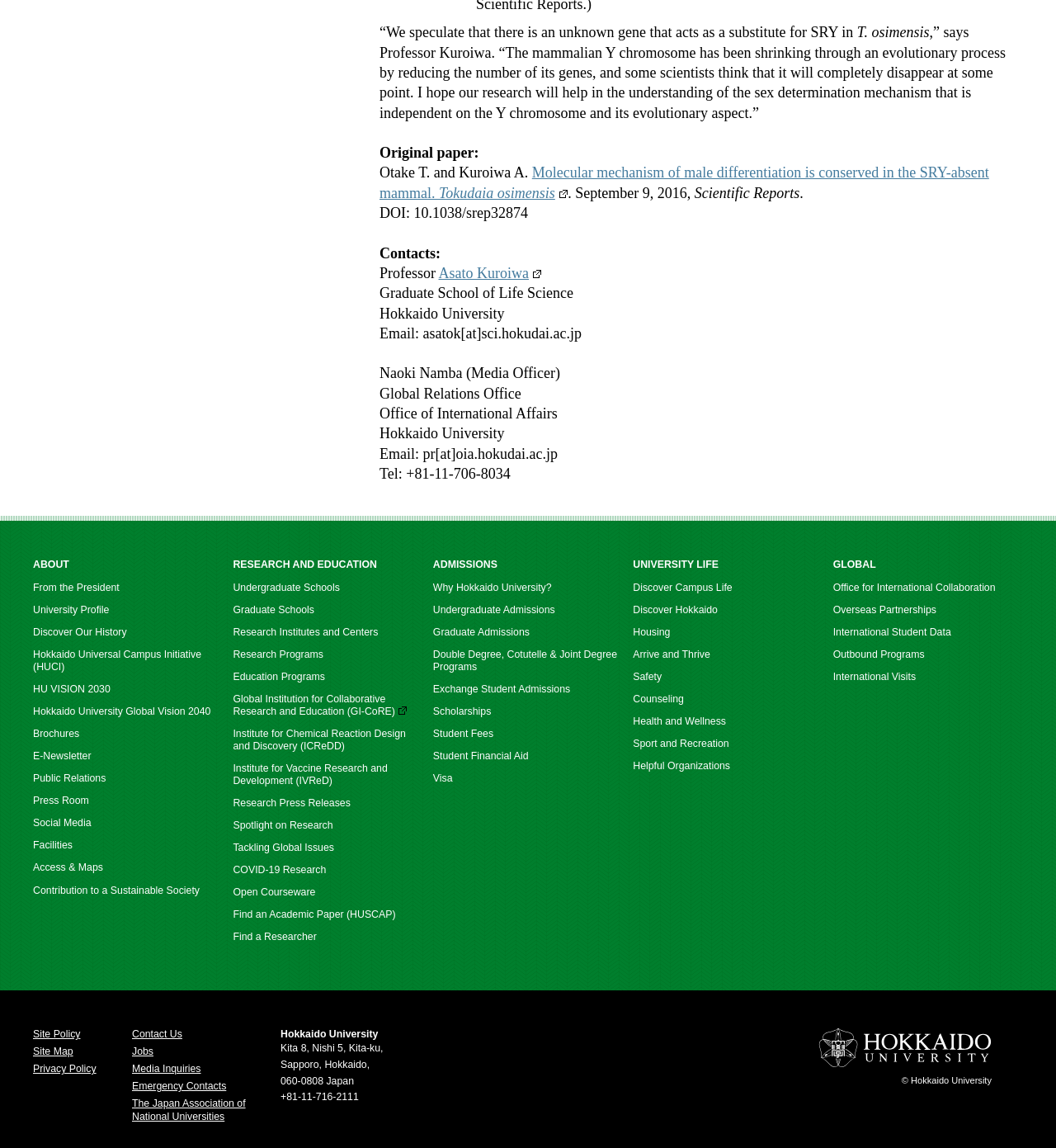What is the type of publication mentioned in the article?
Look at the webpage screenshot and answer the question with a detailed explanation.

The type of publication mentioned in the article is Scientific Reports, which is a scientific journal that publishes research articles.